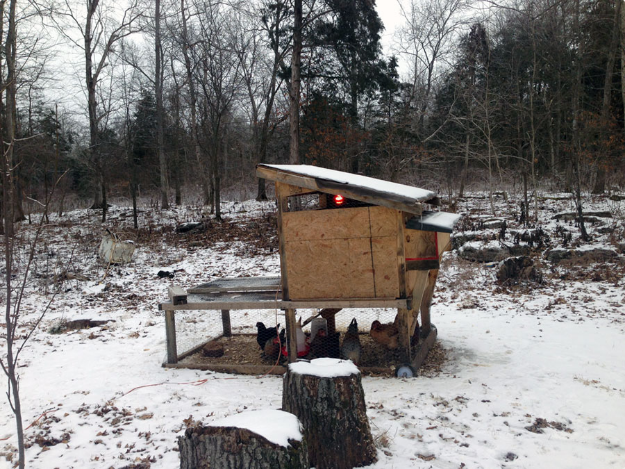Create an extensive and detailed description of the image.

In this serene winter landscape, a cozy chicken coop sits in a snowy clearing, surrounded by bare trees. The coop features a sloped roof and a large, enclosed area for the hens. A red heat lamp shines warmly inside, providing essential warmth to the chickens during the cold days below freezing. The ground is blanketed with fresh snow, contrasting with the earthy tones of the coop and the chickens that are seen pecking around inside. This scene reflects a thoughtful effort to ensure the chickens remain comfortable in harsh winter conditions, highlighting the care taken by the owner to support their well-being.